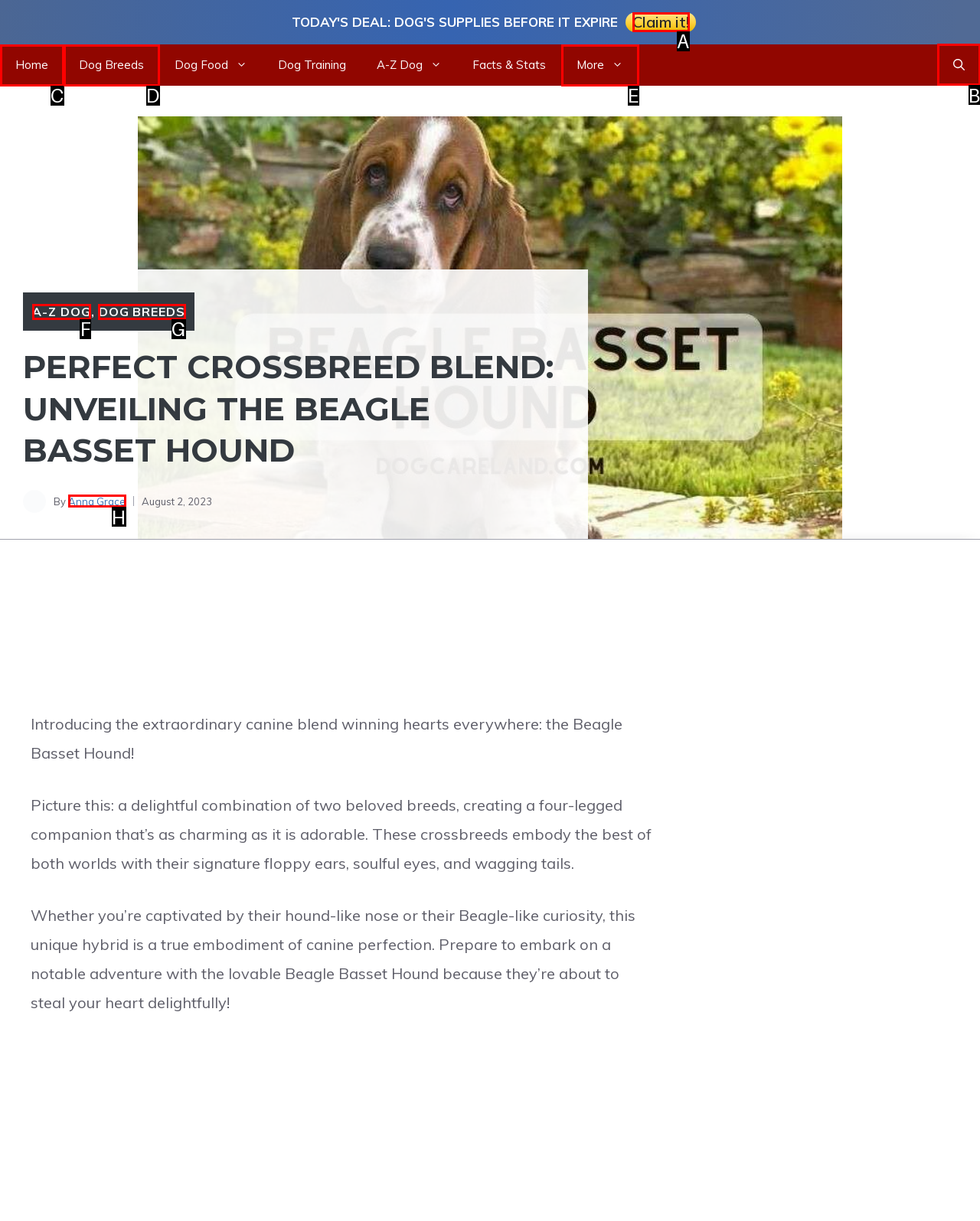Identify which HTML element to click to fulfill the following task: Search for something. Provide your response using the letter of the correct choice.

B